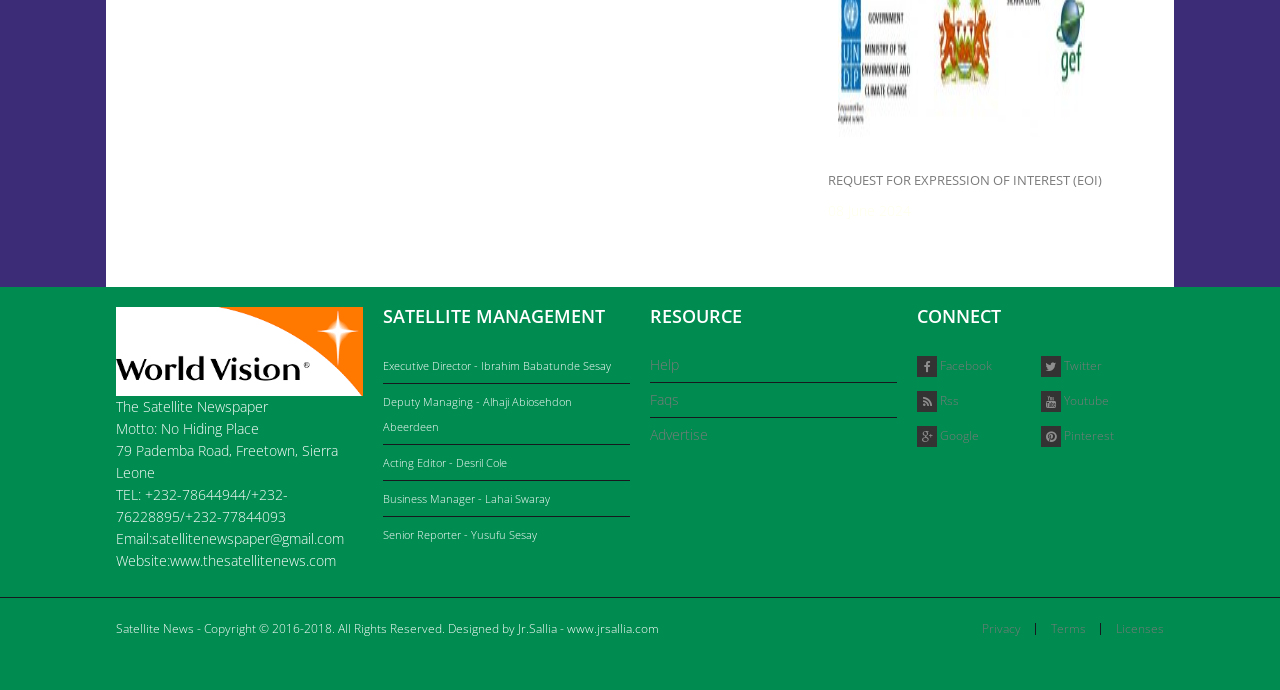Indicate the bounding box coordinates of the element that must be clicked to execute the instruction: "Click on REQUEST FOR EXPRESSION OF INTEREST (EOI)". The coordinates should be given as four float numbers between 0 and 1, i.e., [left, top, right, bottom].

[0.655, 0.075, 0.848, 0.102]